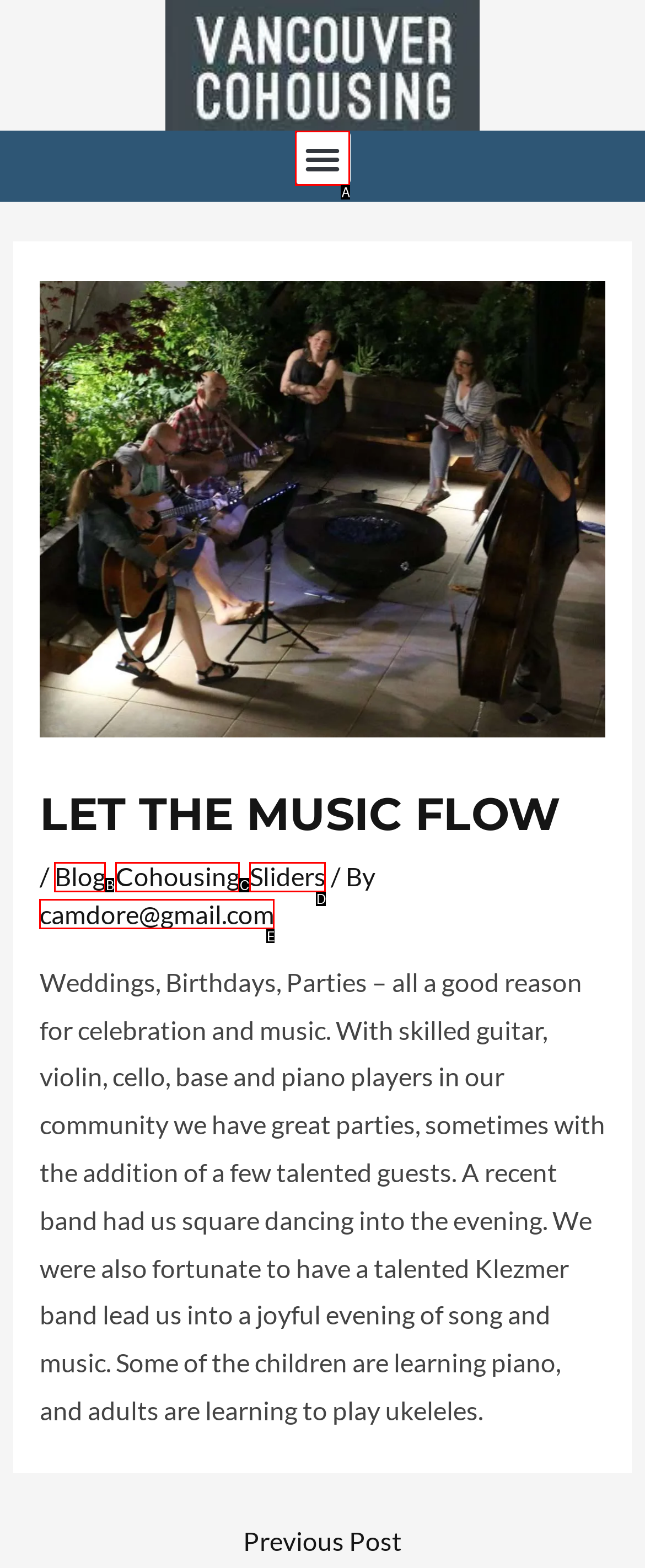Tell me which one HTML element best matches the description: Cohousing Answer with the option's letter from the given choices directly.

C